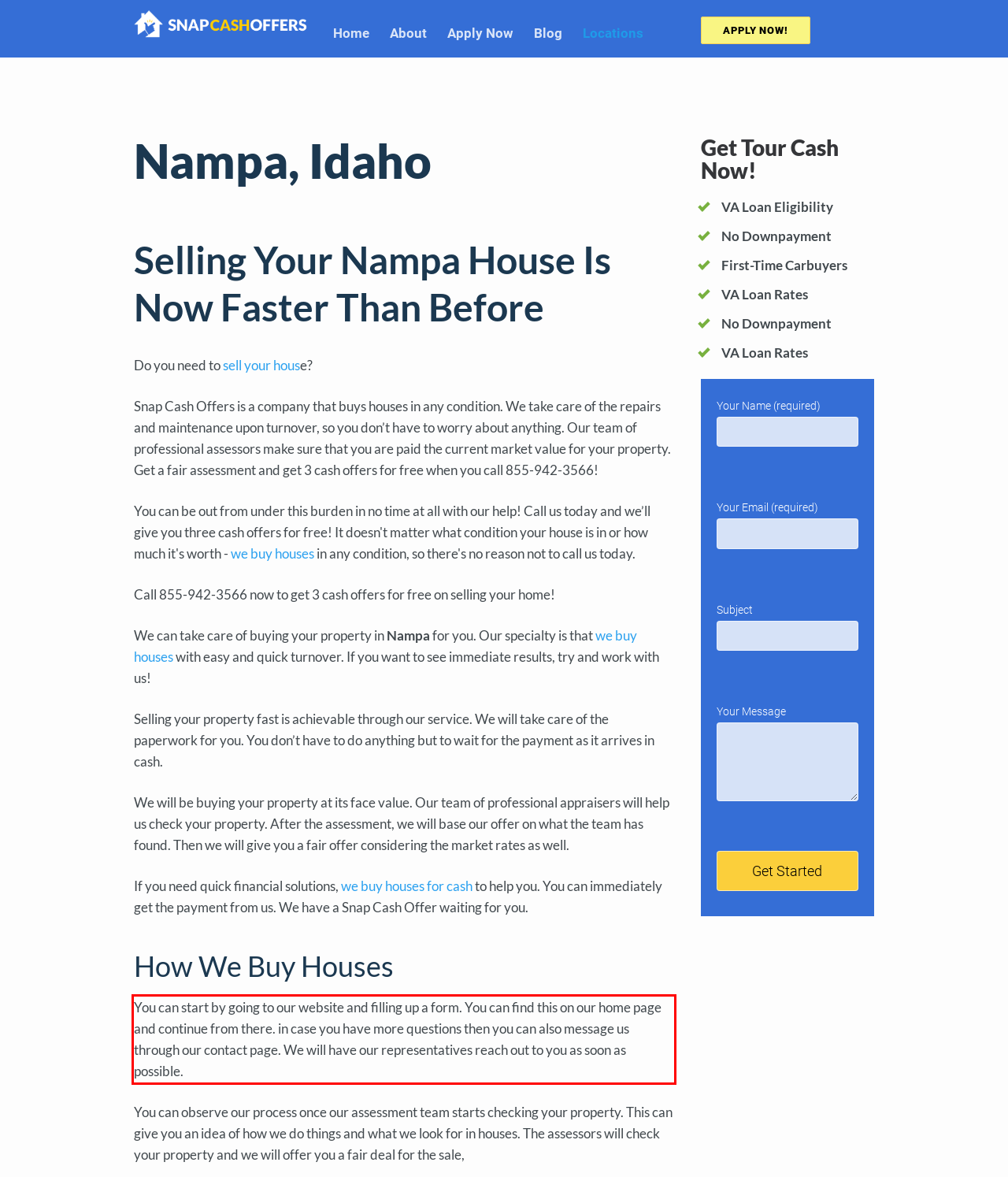Given the screenshot of the webpage, identify the red bounding box, and recognize the text content inside that red bounding box.

You can start by going to our website and filling up a form. You can find this on our home page and continue from there. in case you have more questions then you can also message us through our contact page. We will have our representatives reach out to you as soon as possible.